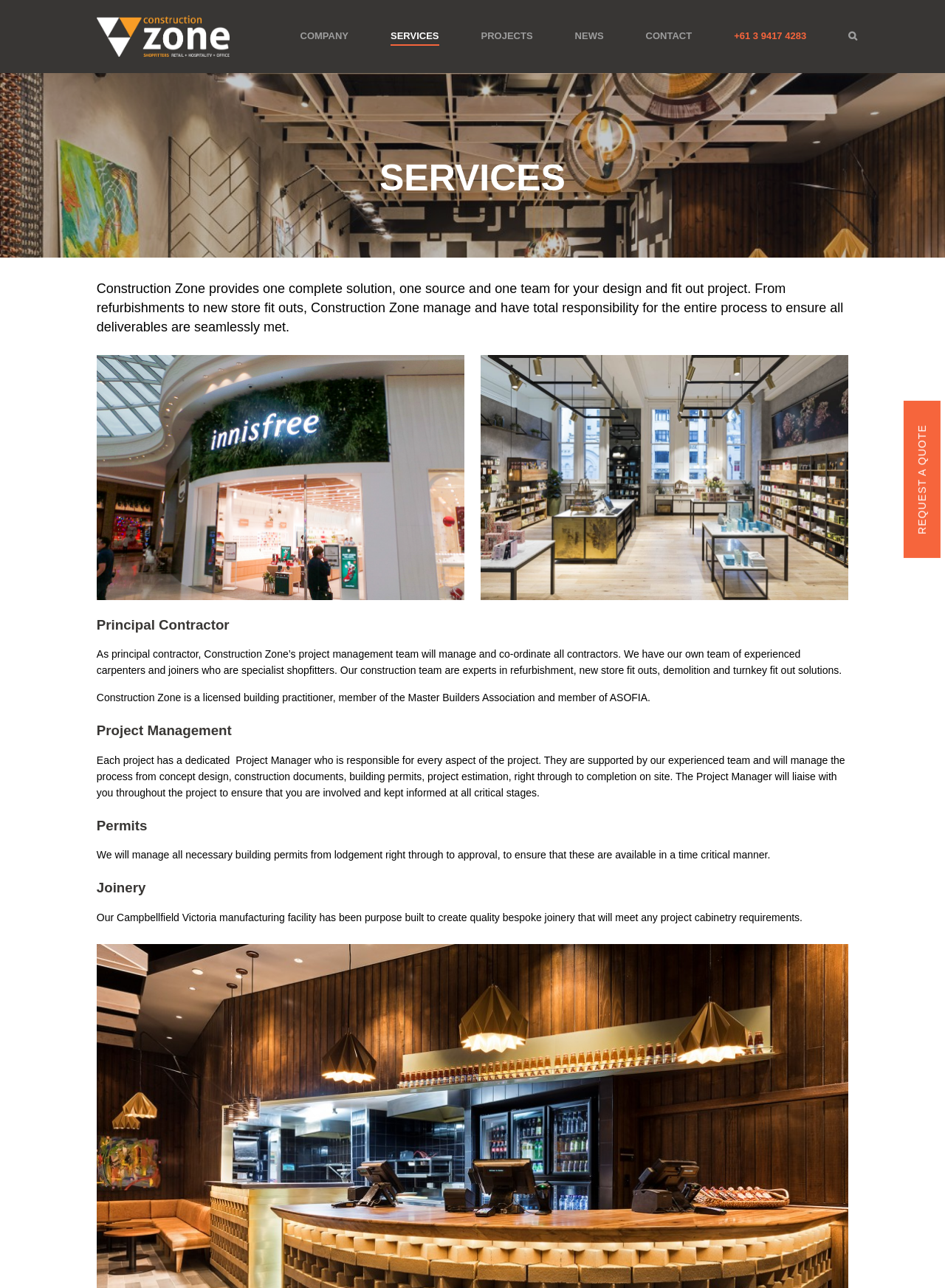With reference to the screenshot, provide a detailed response to the question below:
What is the responsibility of a Project Manager?

According to the webpage, each project has a dedicated Project Manager who is responsible for every aspect of the project, from concept design to completion on site, and will liaise with the client throughout the project.